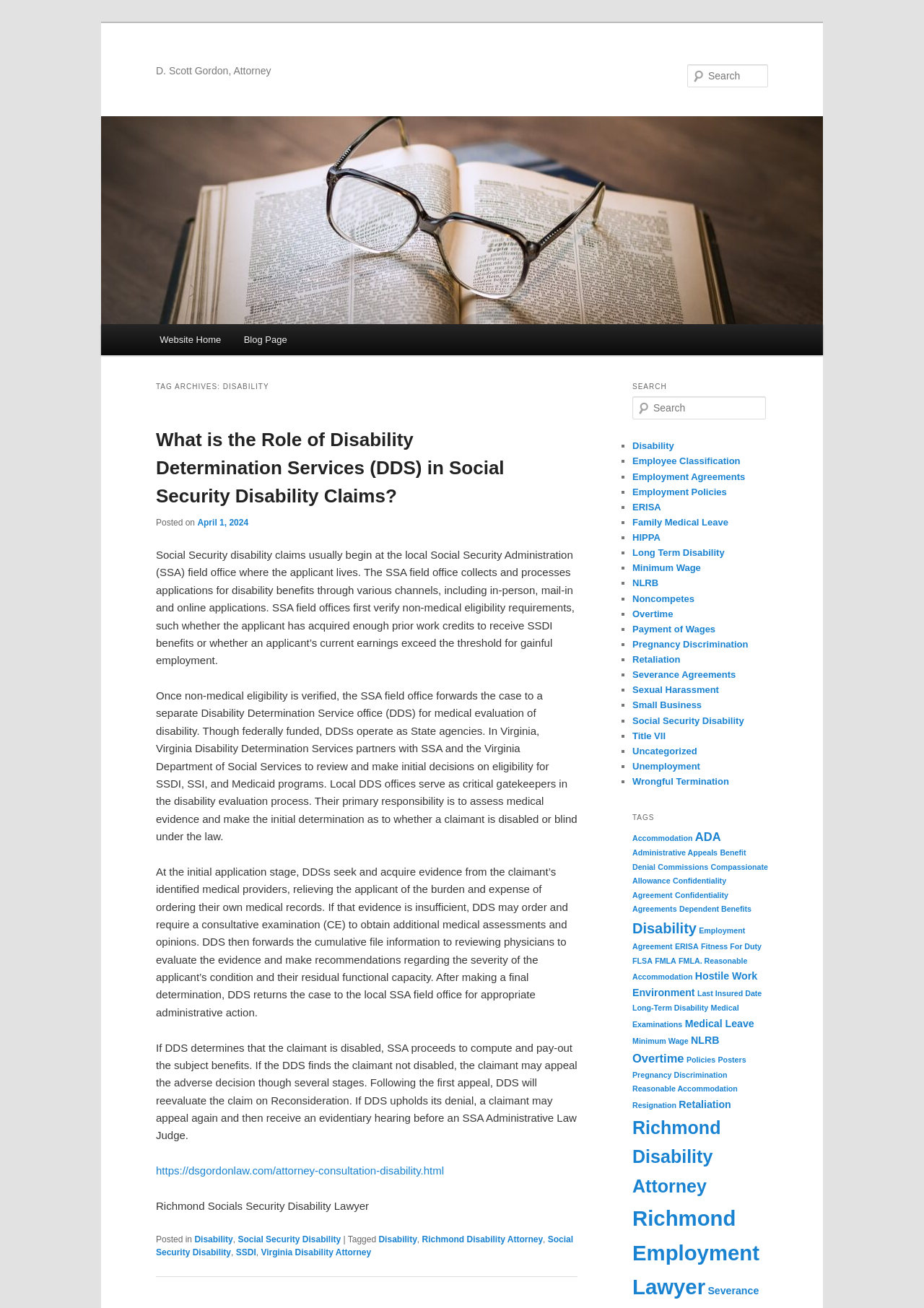What is the name of the attorney? Please answer the question using a single word or phrase based on the image.

D. Scott Gordon